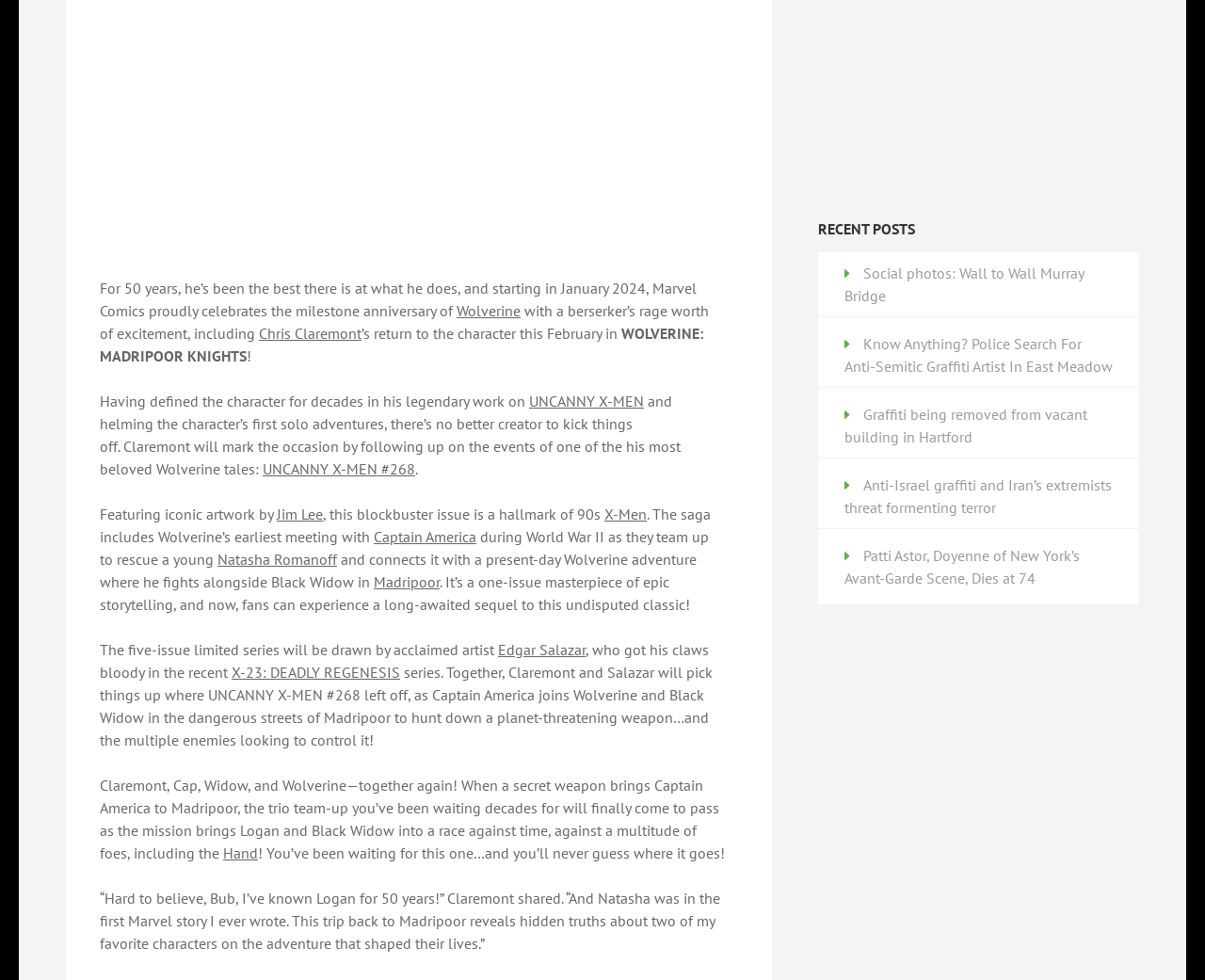What is Wolverine's milestone anniversary?
Answer the question with a detailed and thorough explanation.

The webpage celebrates Wolverine's 50 years milestone anniversary, as mentioned in the first StaticText element.